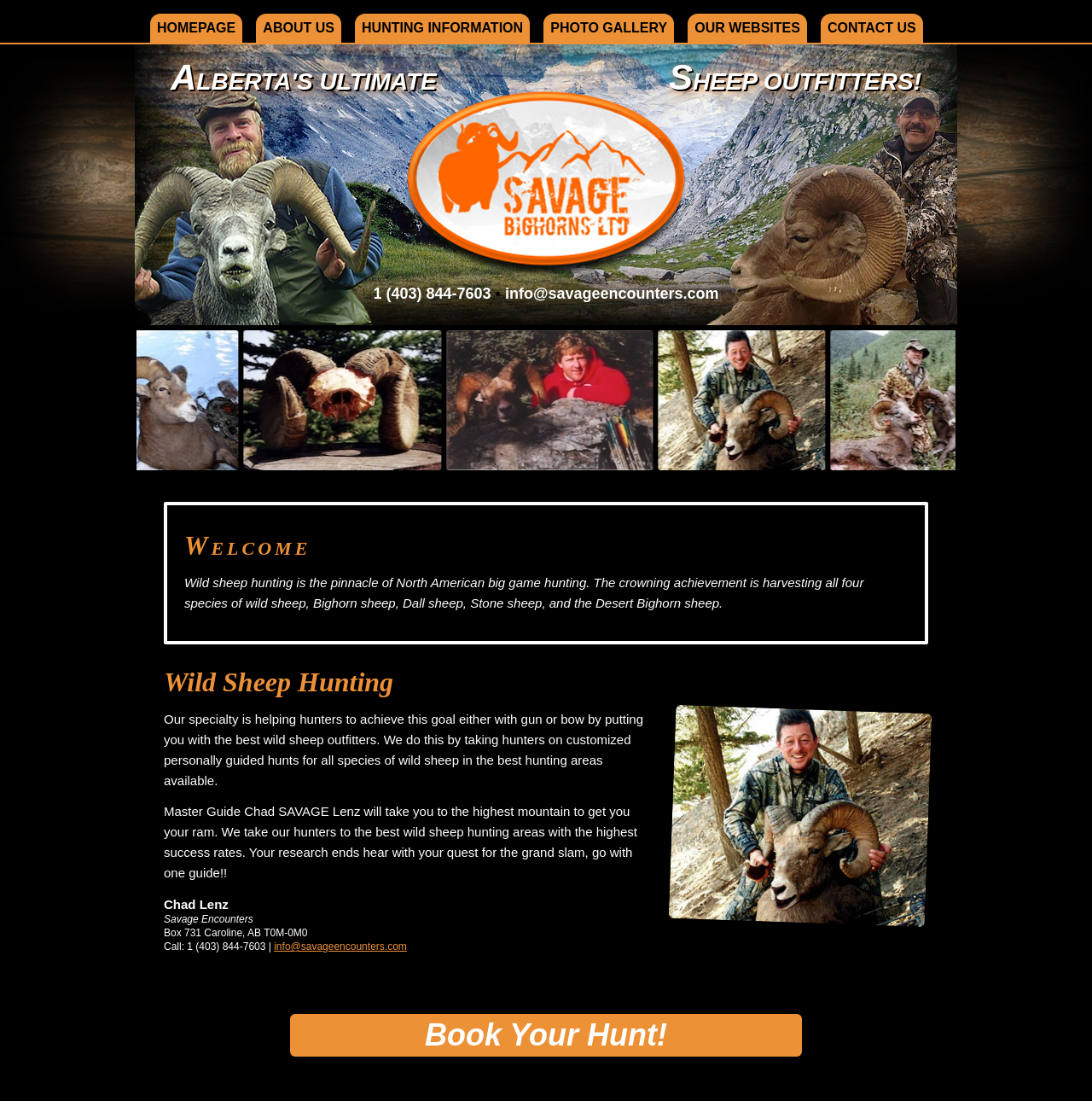Determine the bounding box for the described UI element: "Homepage".

[0.138, 0.012, 0.222, 0.039]